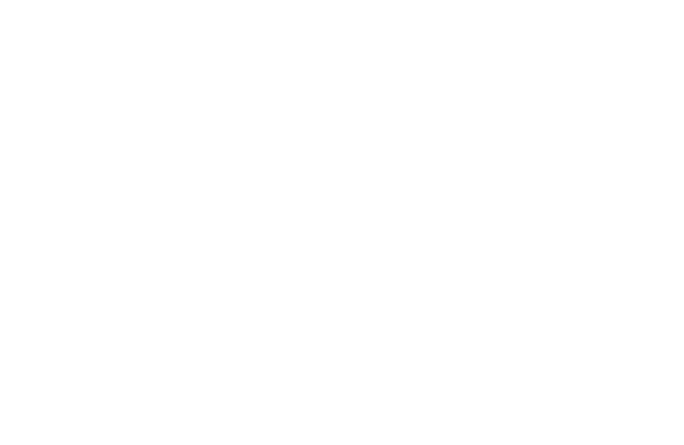Where is Villa Mas located?
Based on the screenshot, provide a one-word or short-phrase response.

US Virgin Islands